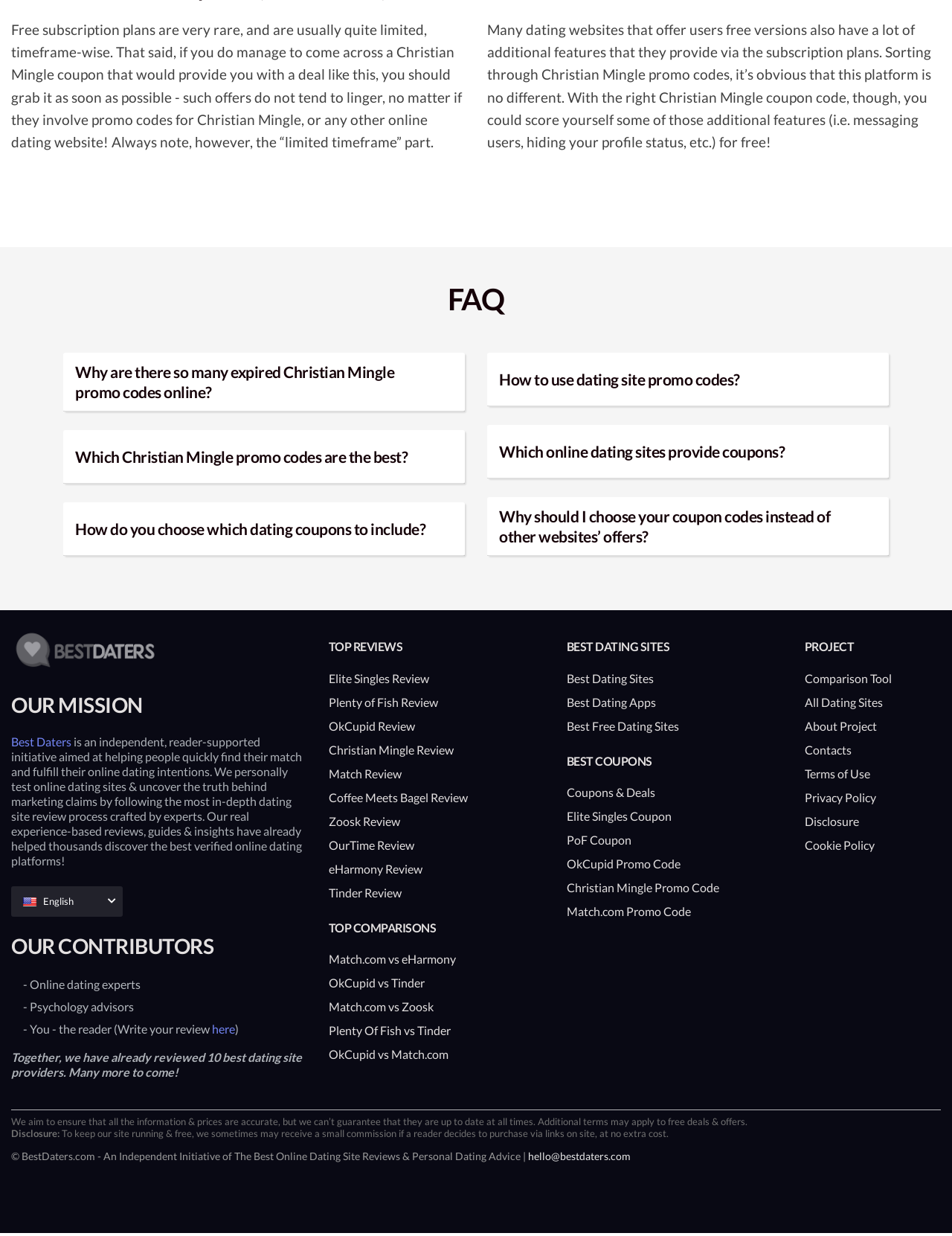Please respond to the question using a single word or phrase:
What is the name of the initiative behind this website?

Best Daters